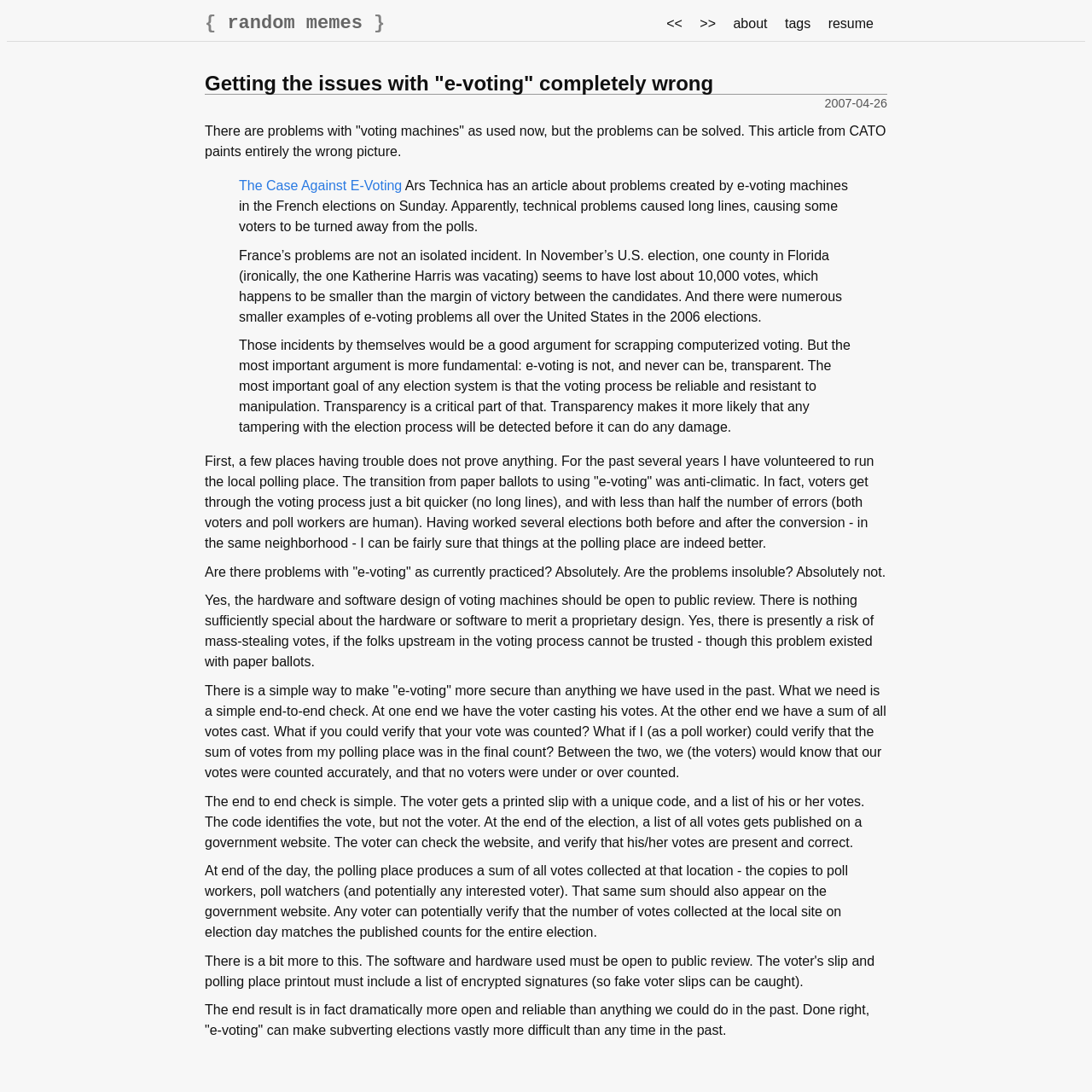Given the element description, predict the bounding box coordinates in the format (top-left x, top-left y, bottom-right x, bottom-right y), using floating point numbers between 0 and 1: The Case Against E-Voting

[0.219, 0.163, 0.368, 0.177]